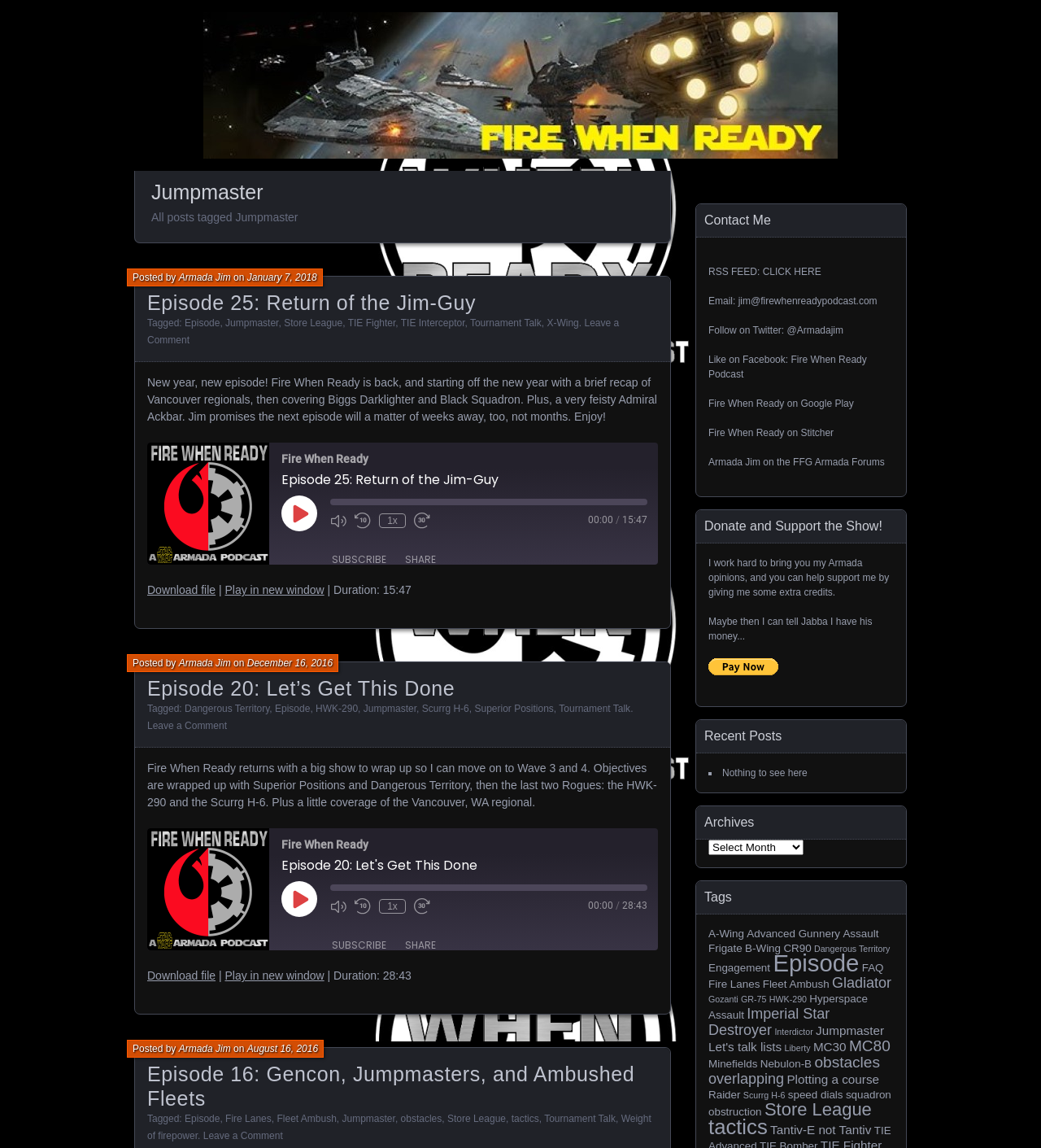Please reply to the following question using a single word or phrase: 
How many links are there in the first article?

11